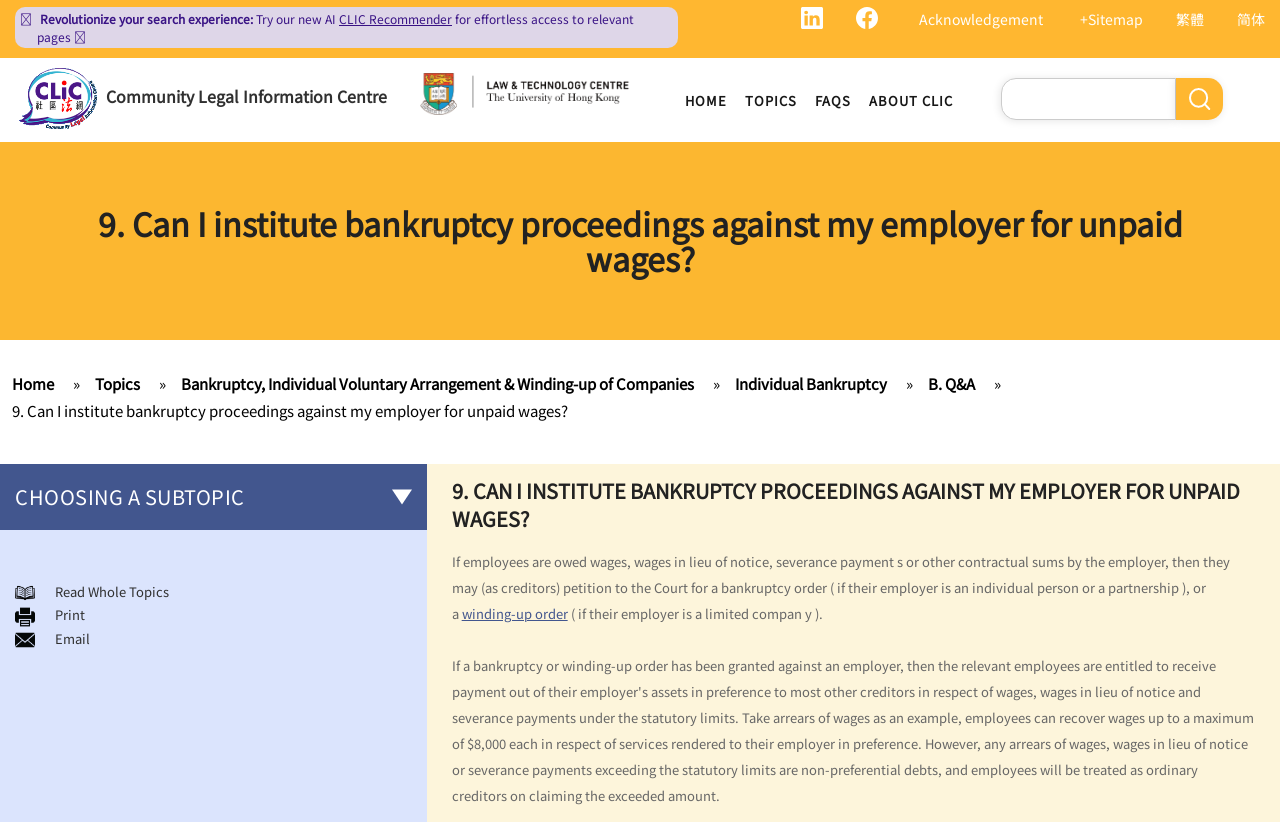What is the topic of the webpage?
Please give a detailed and elaborate answer to the question based on the image.

Based on the webpage content, it appears that the topic is related to bankruptcy, specifically individual bankruptcy and the process of instituting bankruptcy proceedings against an employer for unpaid wages.